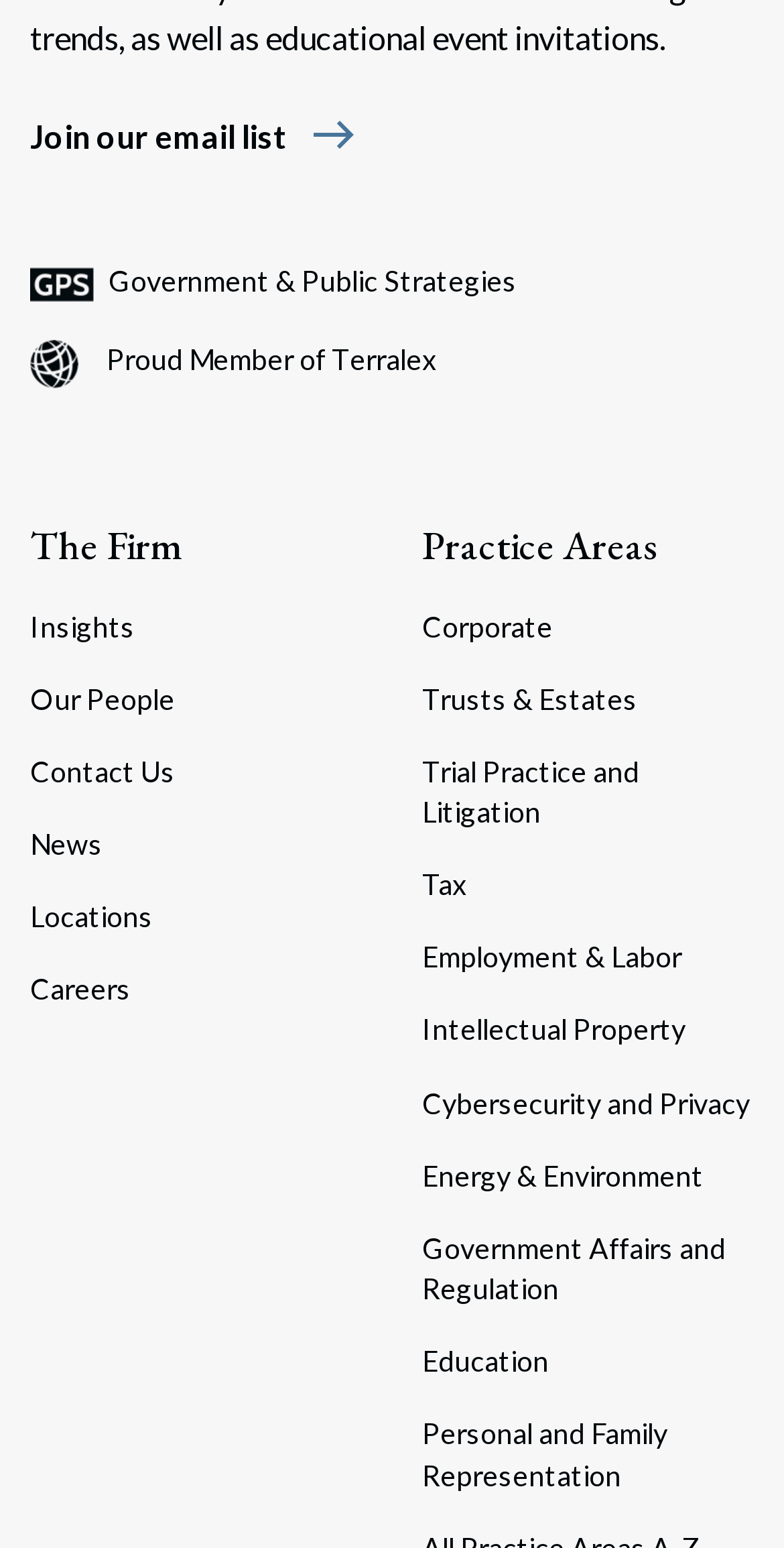Find the bounding box of the UI element described as: "Energy & Environment". The bounding box coordinates should be given as four float values between 0 and 1, i.e., [left, top, right, bottom].

[0.538, 0.747, 0.962, 0.773]